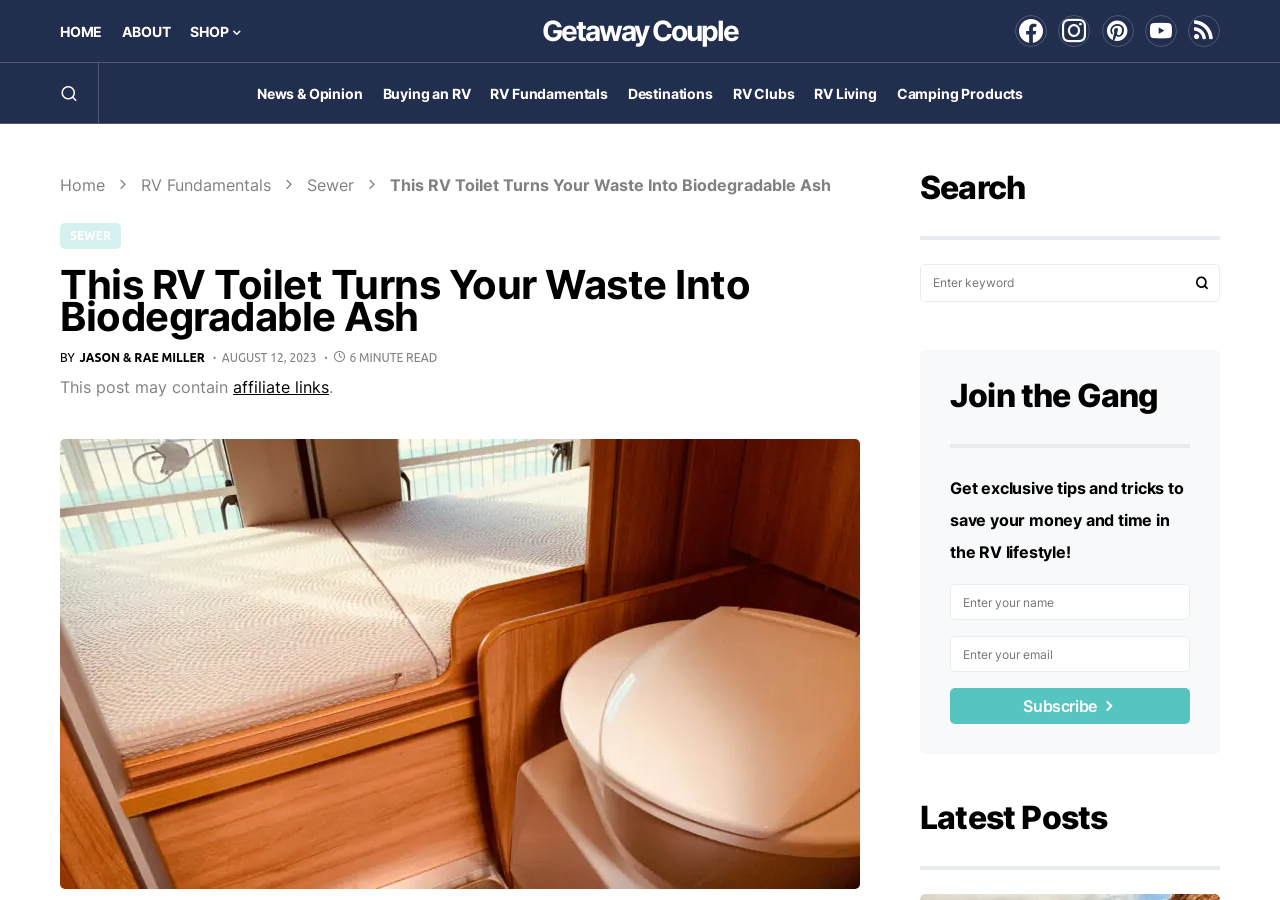What is the purpose of the search bar?
Using the image, provide a detailed and thorough answer to the question.

The search bar is located in the top right corner of the webpage, and it has a placeholder text 'Enter keyword'. This suggests that the purpose of the search bar is to allow users to search for content on the website. The search bar has a bounding box coordinate of [0.719, 0.293, 0.953, 0.336].